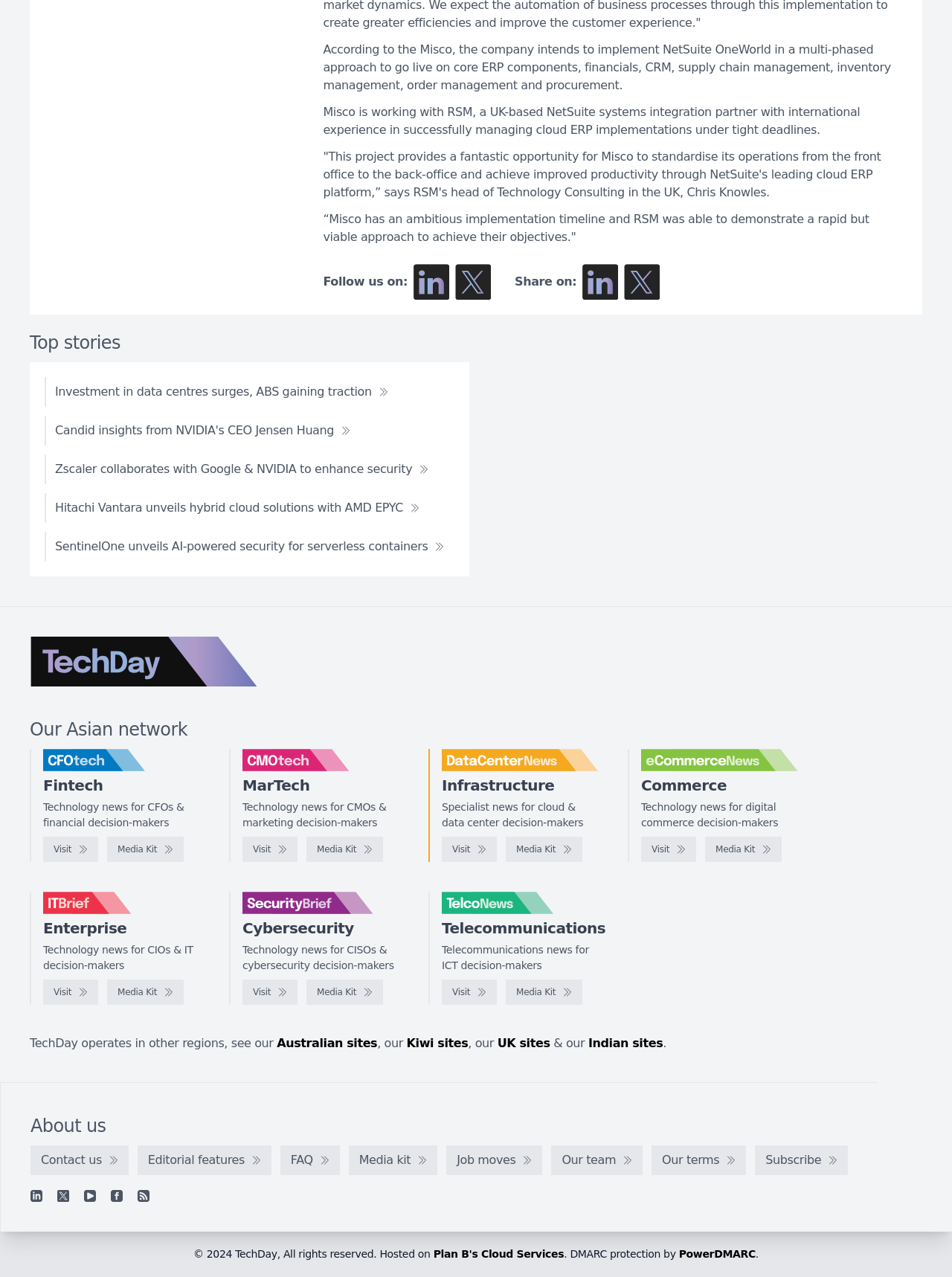What is the company mentioned in the first paragraph?
Answer briefly with a single word or phrase based on the image.

Misco